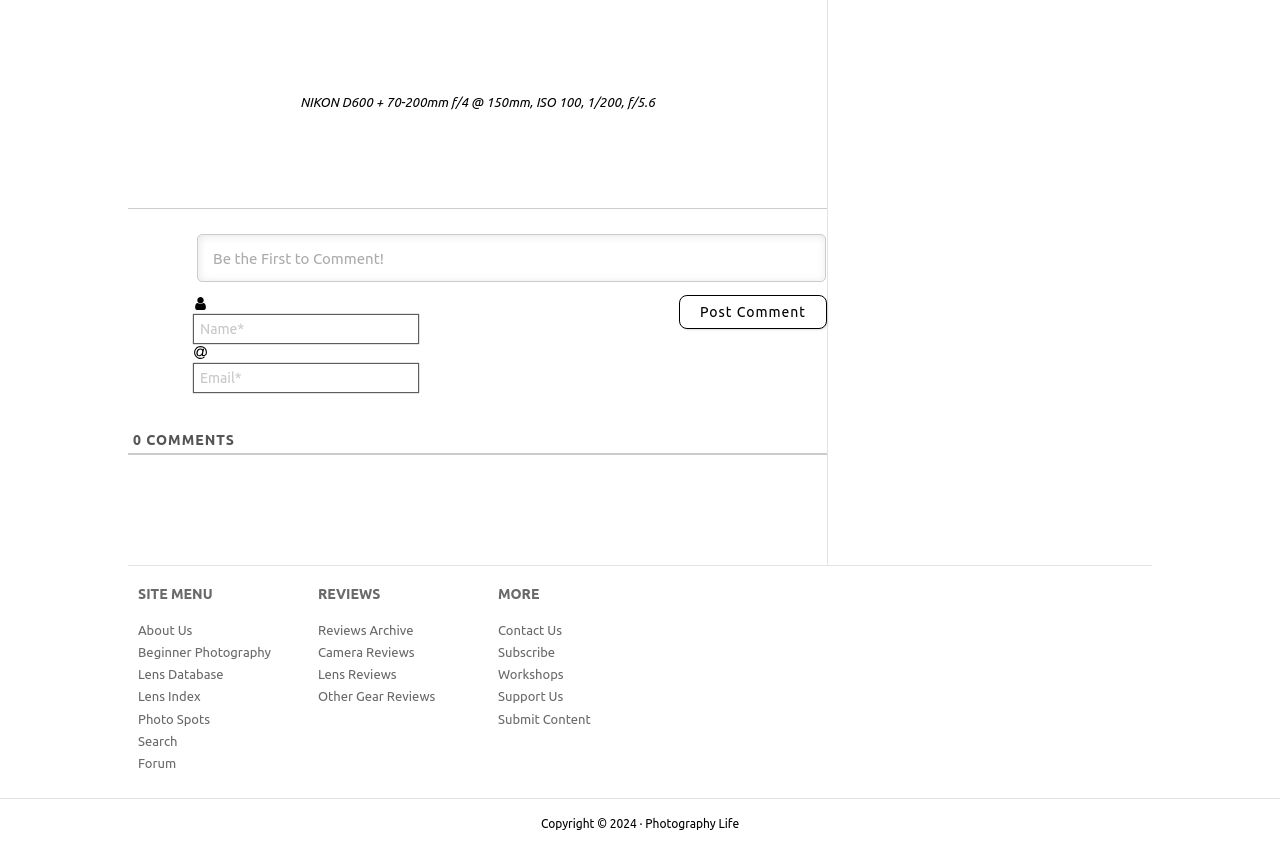What are the main categories on the webpage?
Please give a detailed and elaborate explanation in response to the question.

The webpage has three main categories, each marked by a heading element. The categories are 'SITE MENU', 'REVIEWS', and 'MORE', which suggest that the webpage is organized into these three main sections.